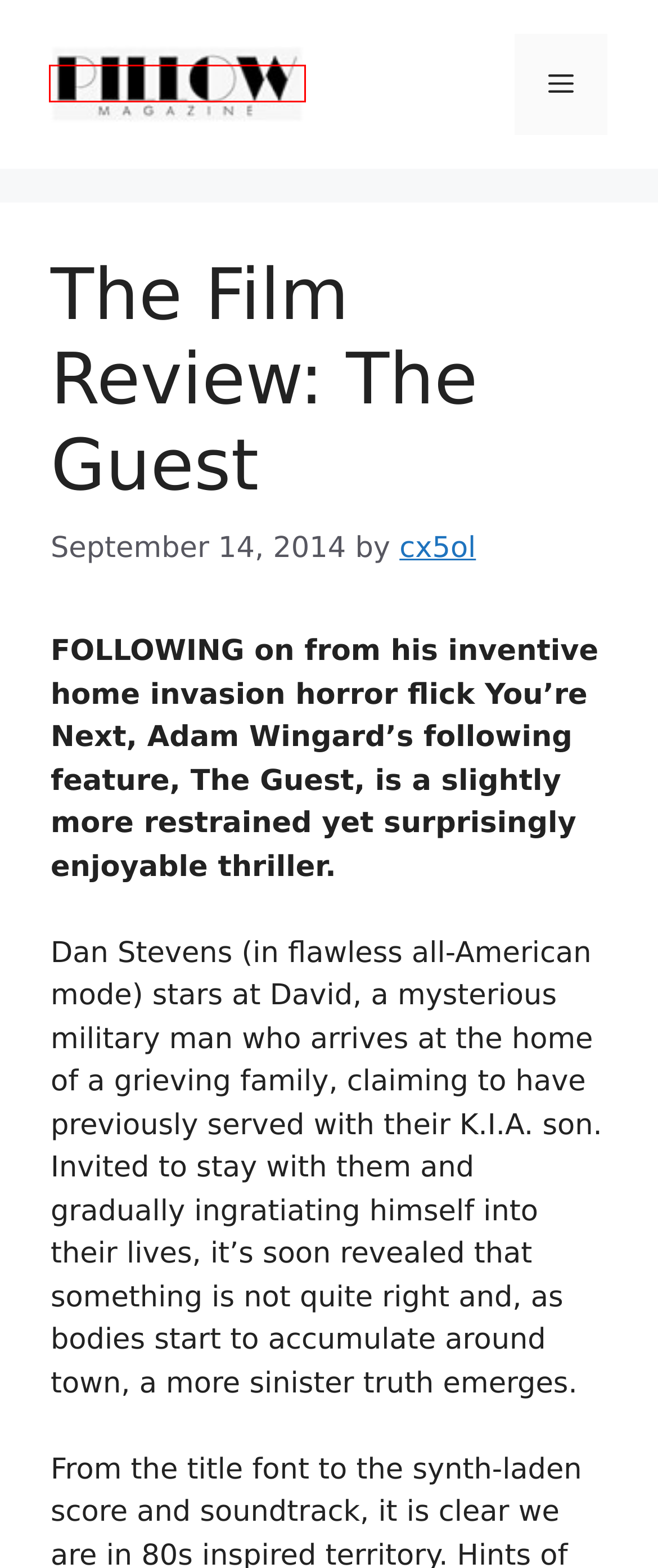You have a screenshot of a webpage with an element surrounded by a red bounding box. Choose the webpage description that best describes the new page after clicking the element inside the red bounding box. Here are the candidates:
A. Film Archives - Pillow Magazine
B. The Film Review: Teenage Mutant Ninja Turtles - Pillow Magazine
C. cx5ol, Author at Pillow Magazine
D. The Film Review: Lucy - Pillow Magazine
E. Stoli Announce Winners of Creative Talent Quest ORGNL.TV - Pillow Magazine
F. Education: What is knowledge in education? - Pillow Magazine
G. How To Make Your Travel Better With British Airways? - Pillow Magazine
H. Home - Pillow Magazine

H